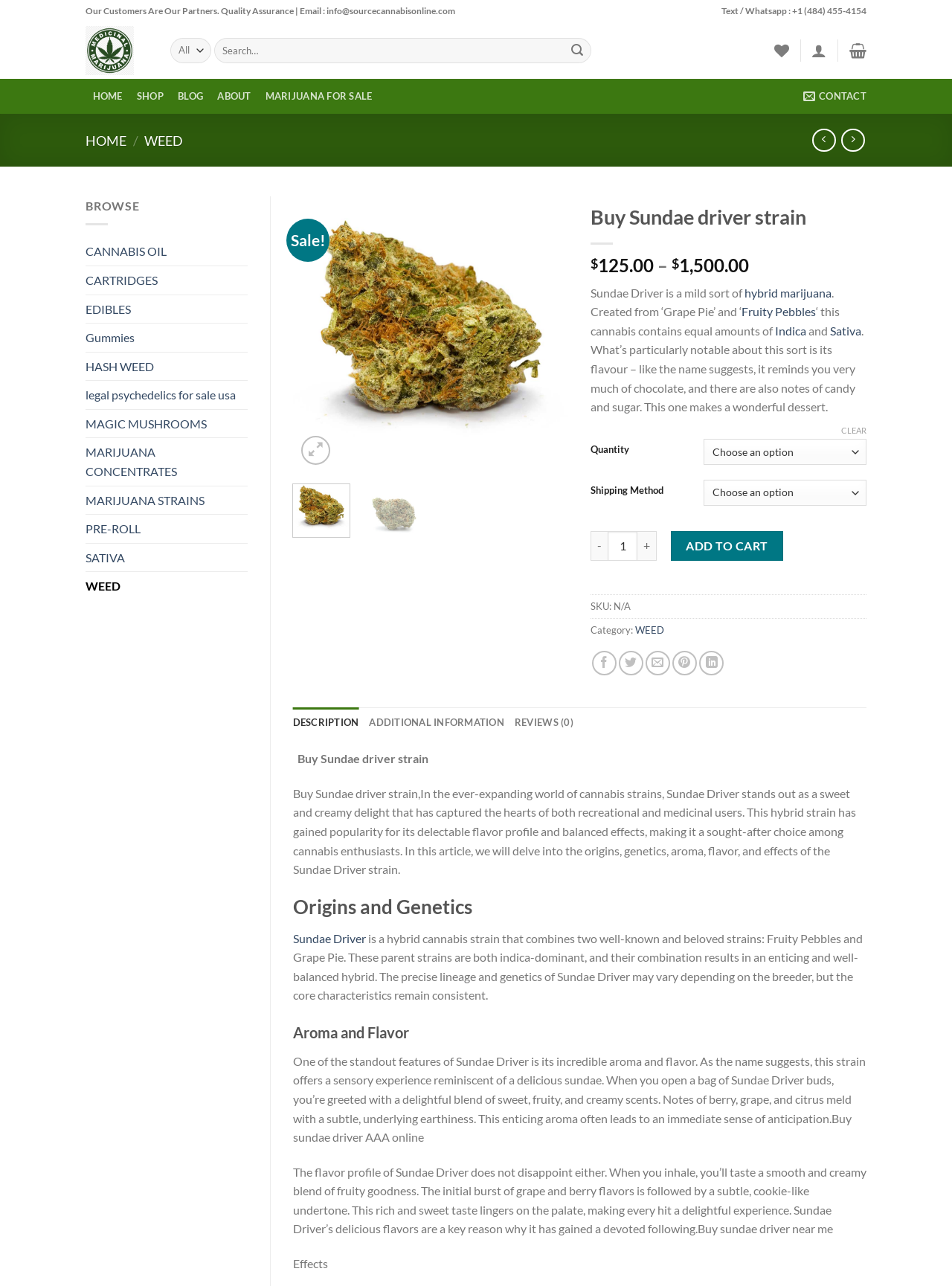Answer this question using a single word or a brief phrase:
What are the parent strains of Sundae driver?

Grape Pie and Fruity Pebbles